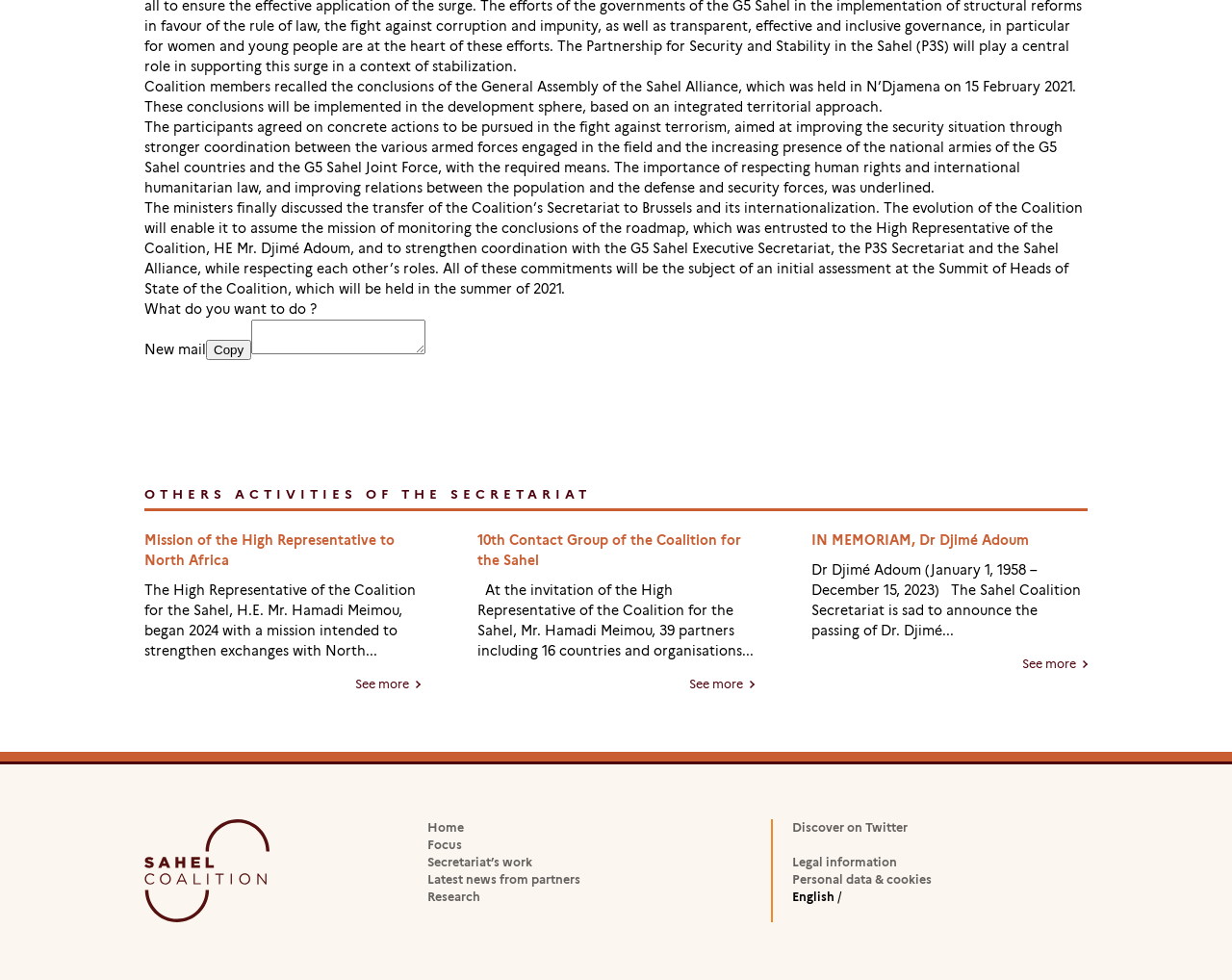Carefully examine the image and provide an in-depth answer to the question: What is the purpose of the Coalition's Secretariat?

Based on the StaticText elements, the Coalition's Secretariat is responsible for coordinating with various organizations and monitoring the implementation of the roadmap's conclusions. This suggests that the Secretariat plays a crucial role in facilitating cooperation and ensuring progress towards the Coalition's goals.